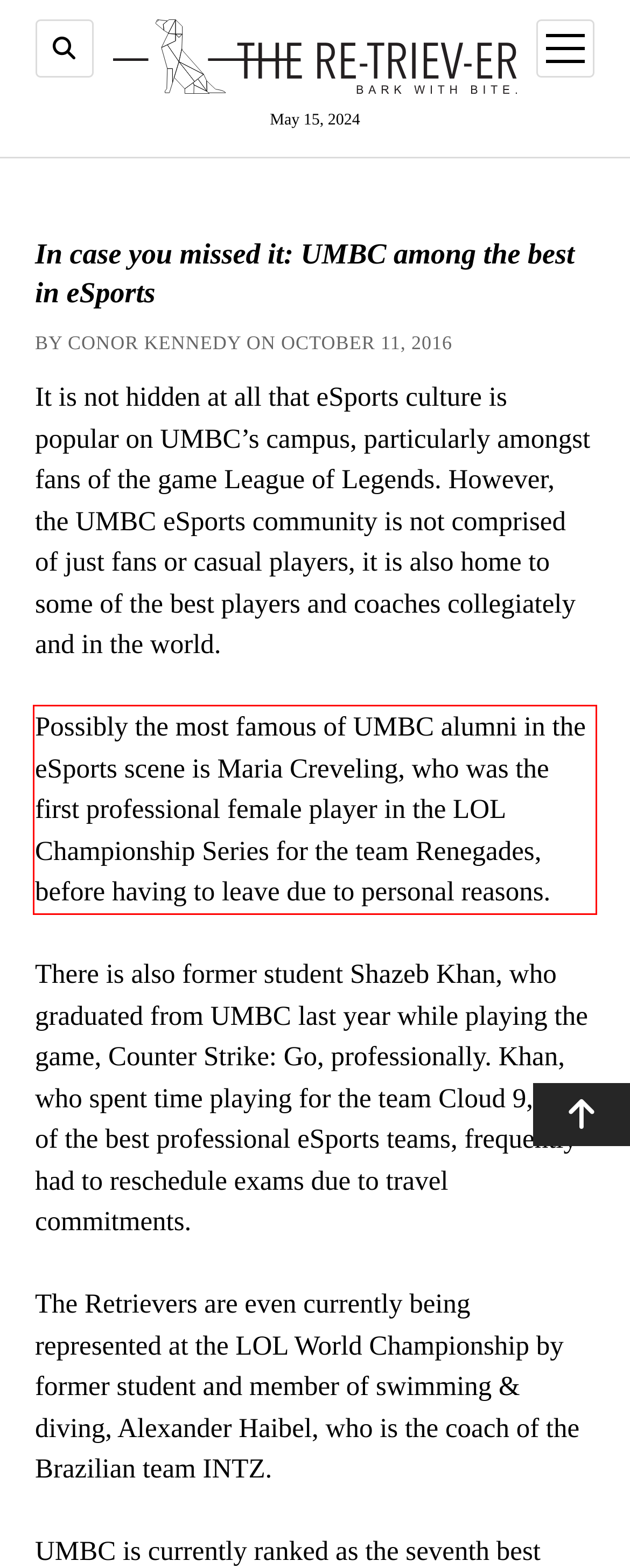Given a webpage screenshot, locate the red bounding box and extract the text content found inside it.

Possibly the most famous of UMBC alumni in the eSports scene is Maria Creveling, who was the first professional female player in the LOL Championship Series for the team Renegades, before having to leave due to personal reasons.